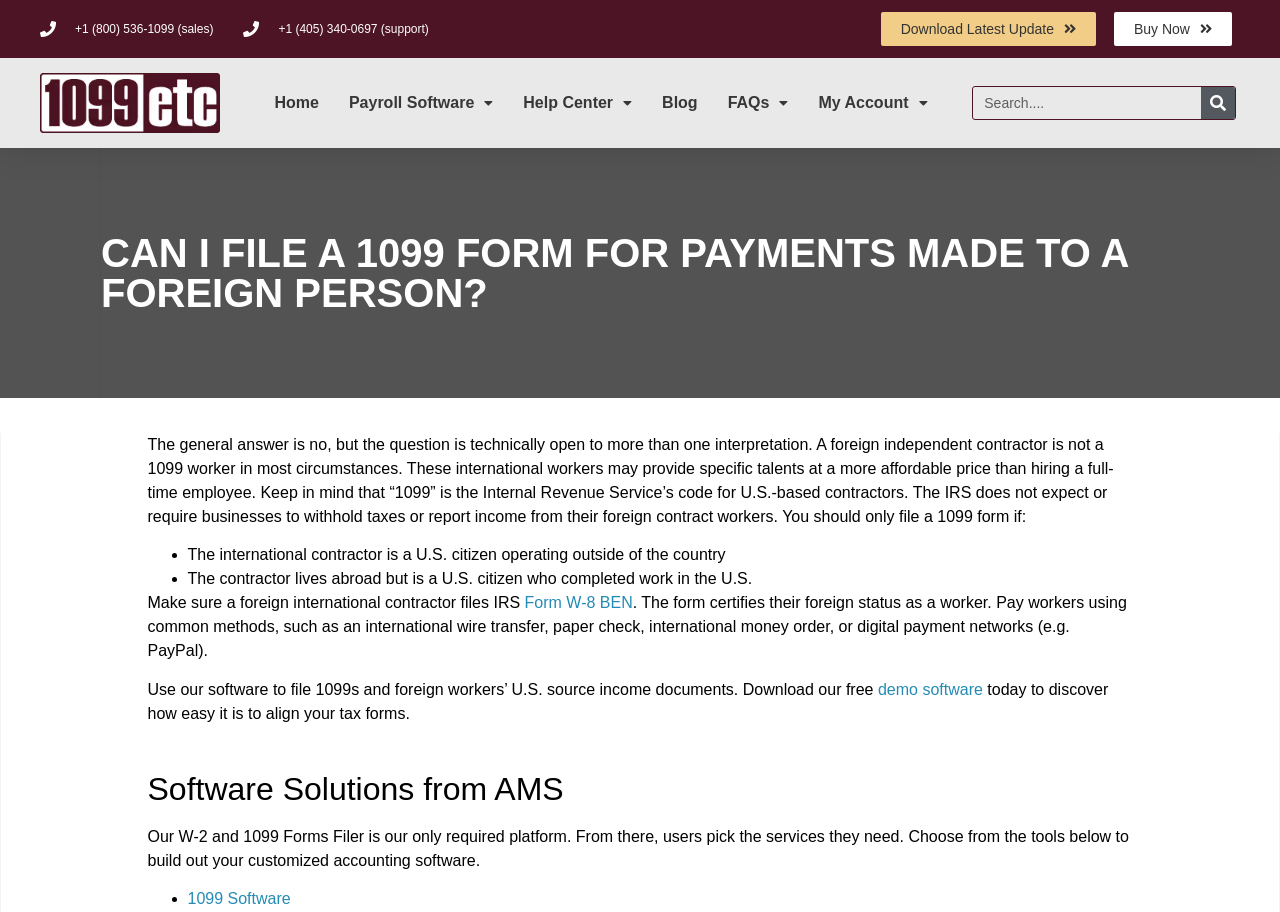Give a detailed account of the webpage, highlighting key information.

This webpage is about filing 1099 forms for payments made to foreign persons. At the top, there are two phone numbers, one for sales and one for support, followed by two buttons, "Download Latest Update" and "Buy Now", on the right side. Below these, there is a navigation menu with links to "Home", "Payroll Software", "Help Center", "Blog", "FAQs", and "My Account". On the right side of the navigation menu, there is a search bar with a search button.

The main content of the page starts with a heading that asks the question "Can I File a 1099 Form for Payments Made to a Foreign Person?" followed by a paragraph that explains the general answer is no, but there are some exceptions. The paragraph is divided into two parts, with the first part explaining that foreign independent contractors are not 1099 workers in most circumstances, and the second part explaining the exceptions.

Below the paragraph, there is a list with two bullet points, each describing a situation where a 1099 form should be filed for a foreign contractor. The list is followed by a sentence that advises foreign international contractors to file IRS Form W-8 BEN, which is a link to the form.

The next section of the page promotes the use of software to file 1099s and foreign workers' U.S. source income documents. It invites users to download a free demo software to discover how easy it is to align their tax forms.

Finally, there is a heading that introduces software solutions from AMS, followed by a paragraph that explains that the W-2 and 1099 Forms Filer is the required platform, and users can choose additional services from a list of tools. The list is not fully displayed, but it starts with a link to "1099 Software".